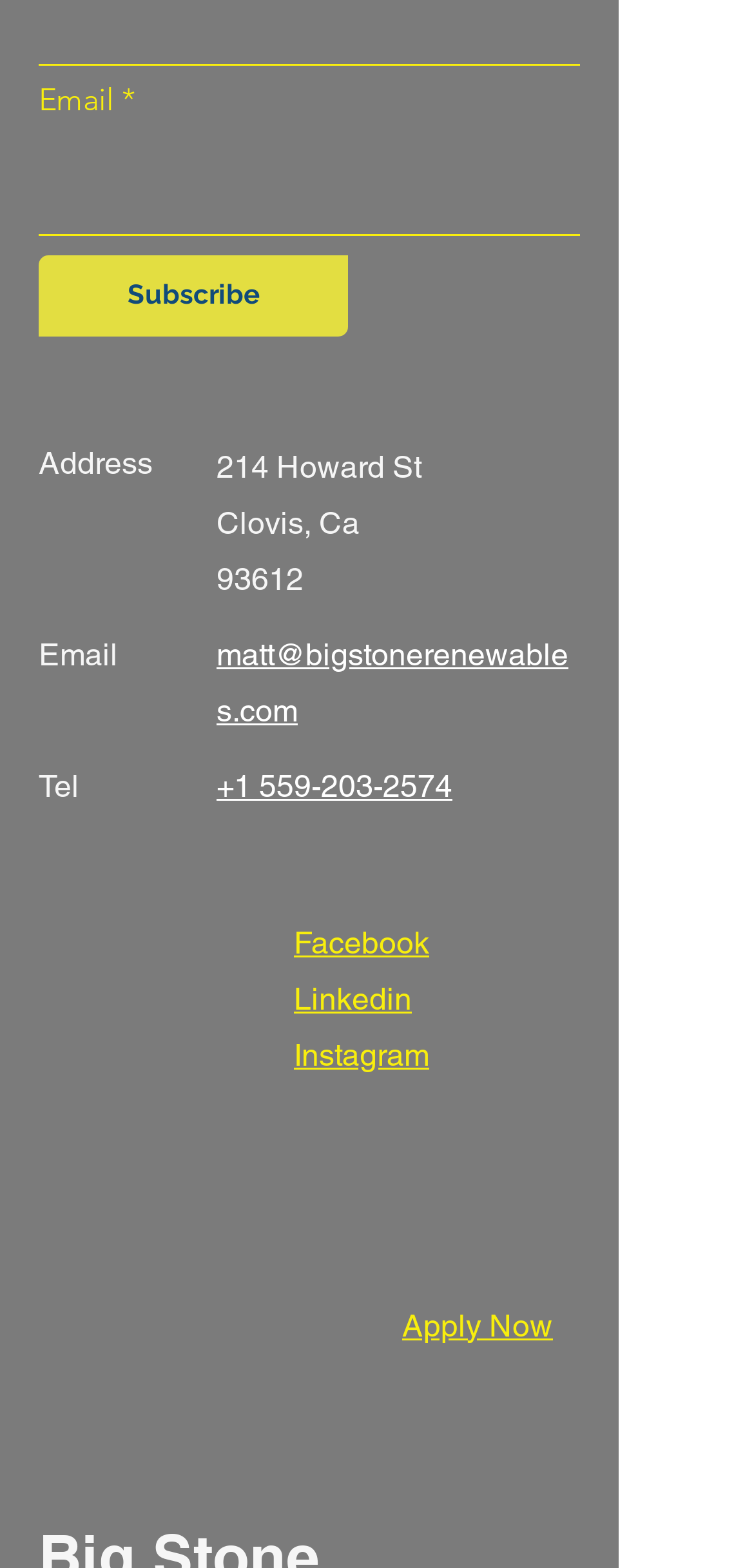Please pinpoint the bounding box coordinates for the region I should click to adhere to this instruction: "Enter email address".

[0.051, 0.085, 0.769, 0.151]